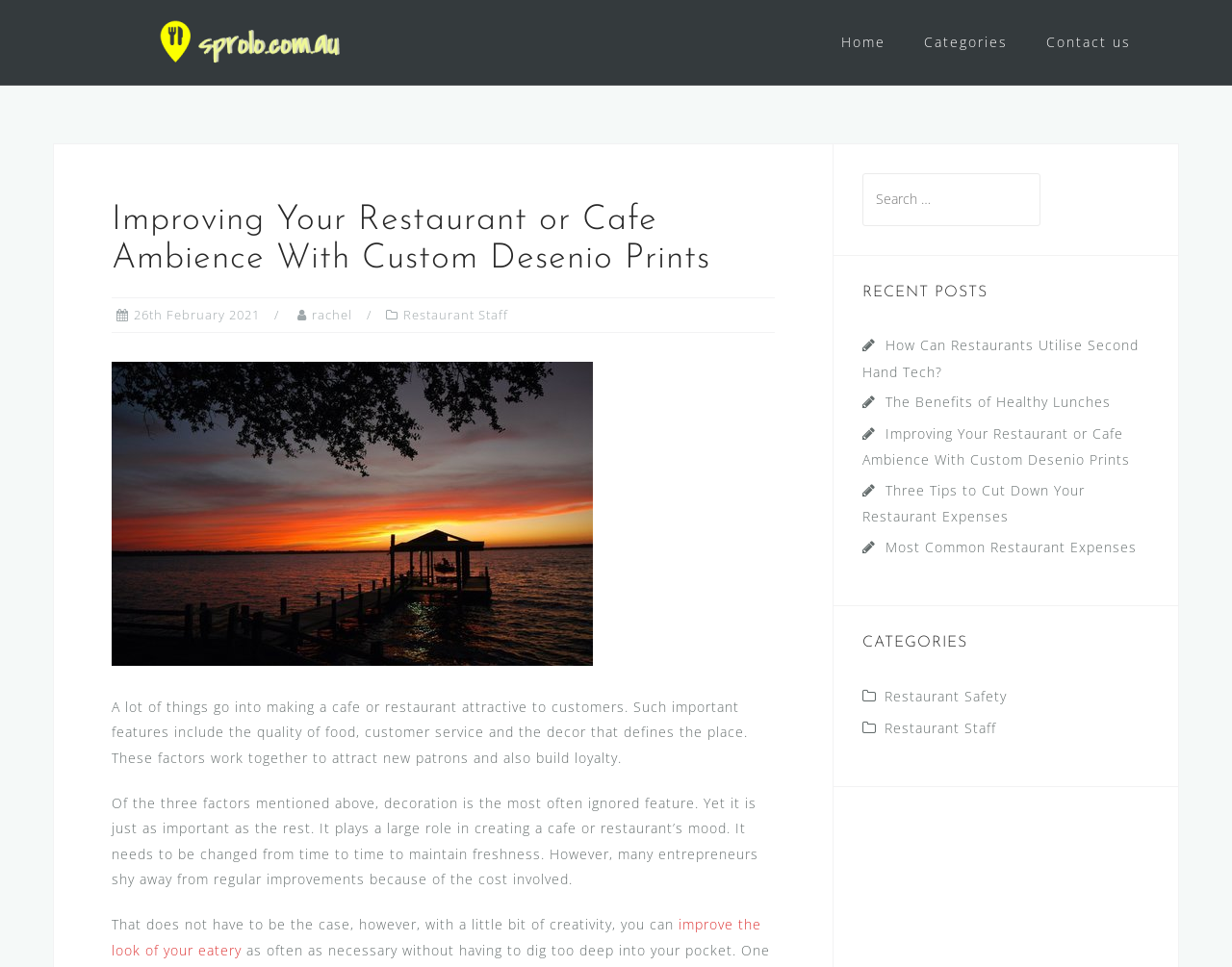Identify the bounding box of the HTML element described as: "26th February 2021".

[0.109, 0.317, 0.211, 0.335]